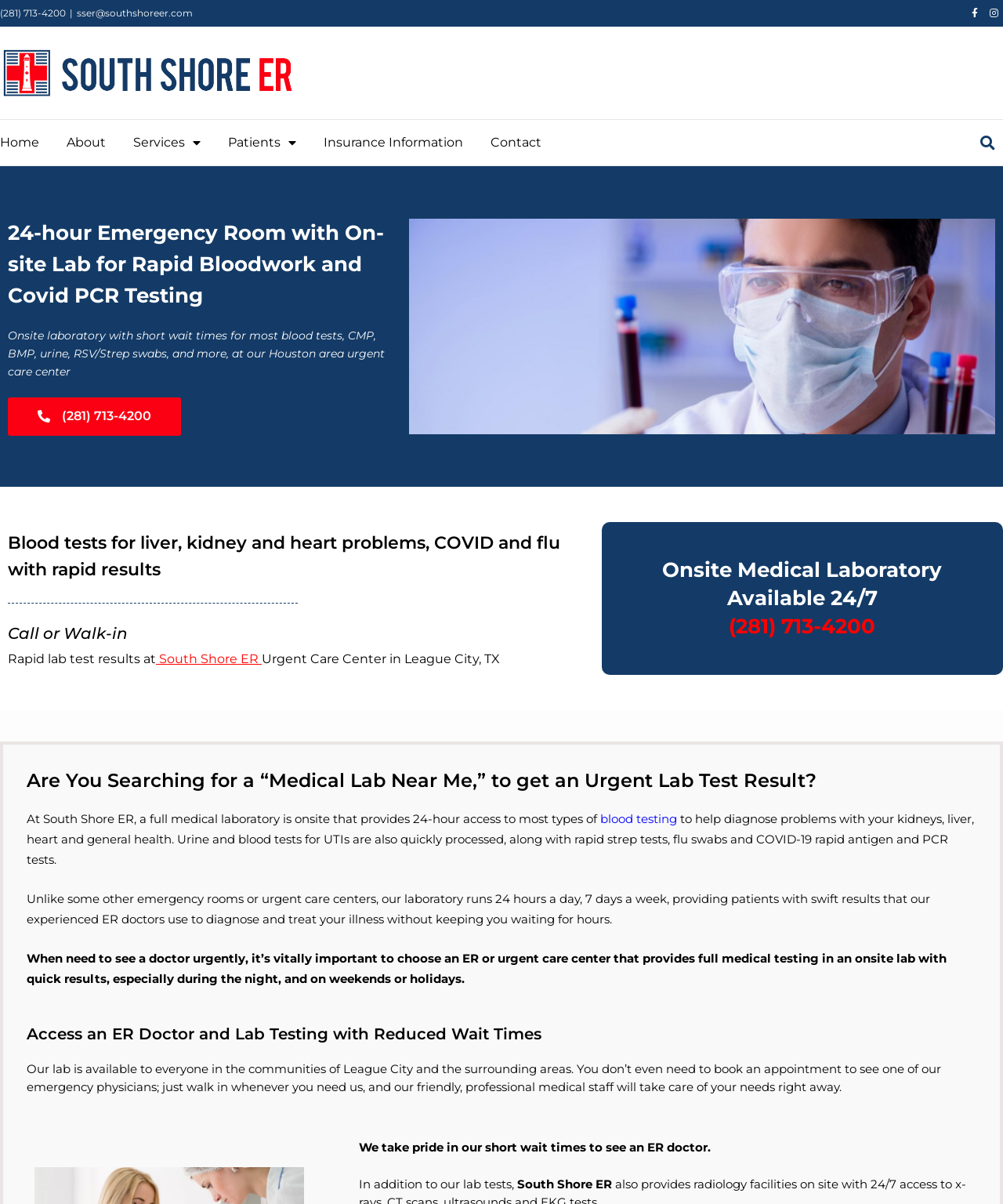What is the purpose of the onsite laboratory?
Please provide a detailed answer to the question.

I found this information by reading the text 'Unlike some other emergency rooms or urgent care centers, our laboratory runs 24 hours a day, 7 days a week, providing patients with swift results that our experienced ER doctors use to diagnose and treat your illness without keeping you waiting for hours.' in the middle of the webpage. This suggests that the purpose of the onsite laboratory is to provide quick results to help doctors diagnose and treat patients.